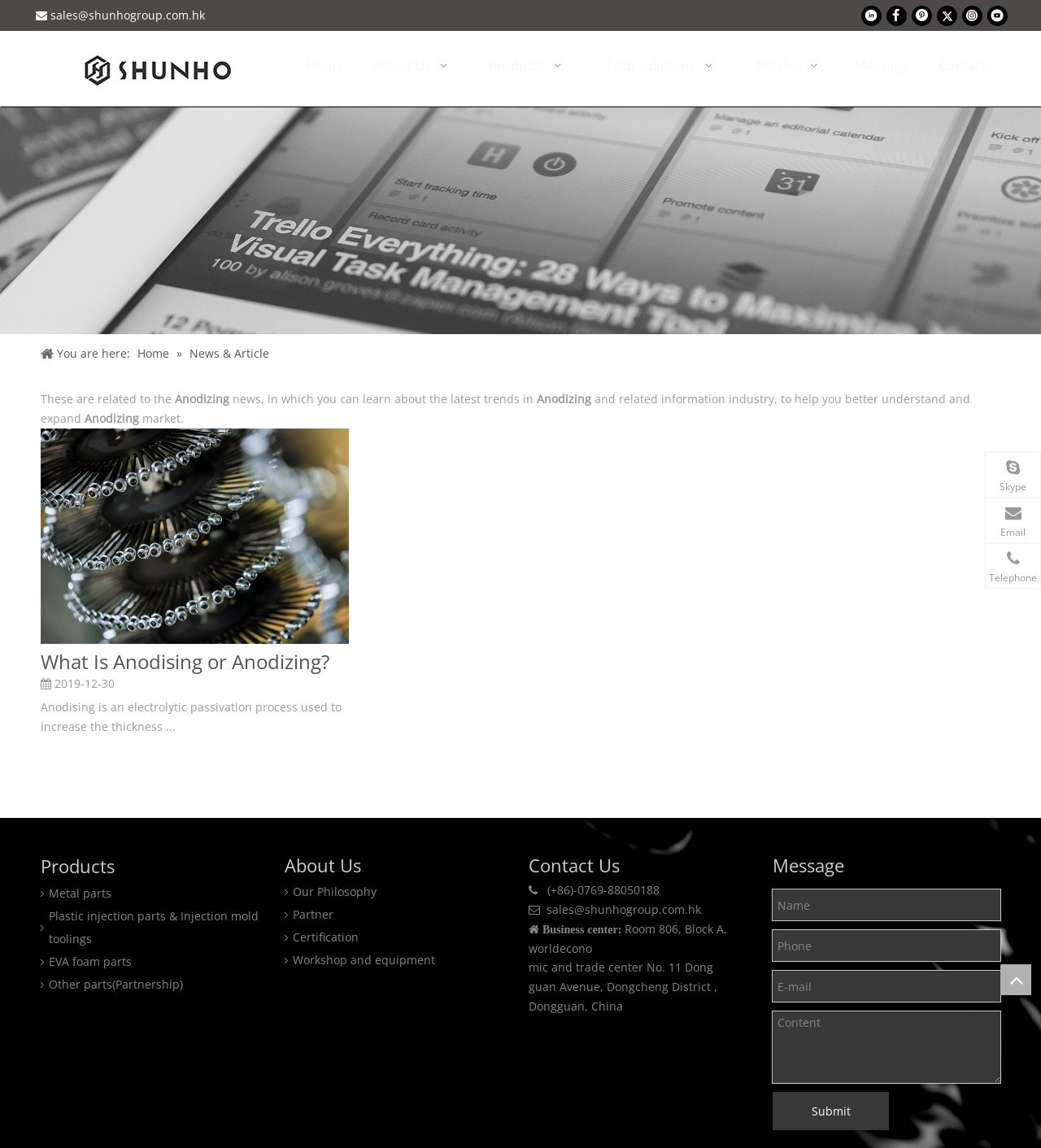Identify the bounding box coordinates of the area that should be clicked in order to complete the given instruction: "Click on the Linkedin link". The bounding box coordinates should be four float numbers between 0 and 1, i.e., [left, top, right, bottom].

[0.827, 0.004, 0.847, 0.022]